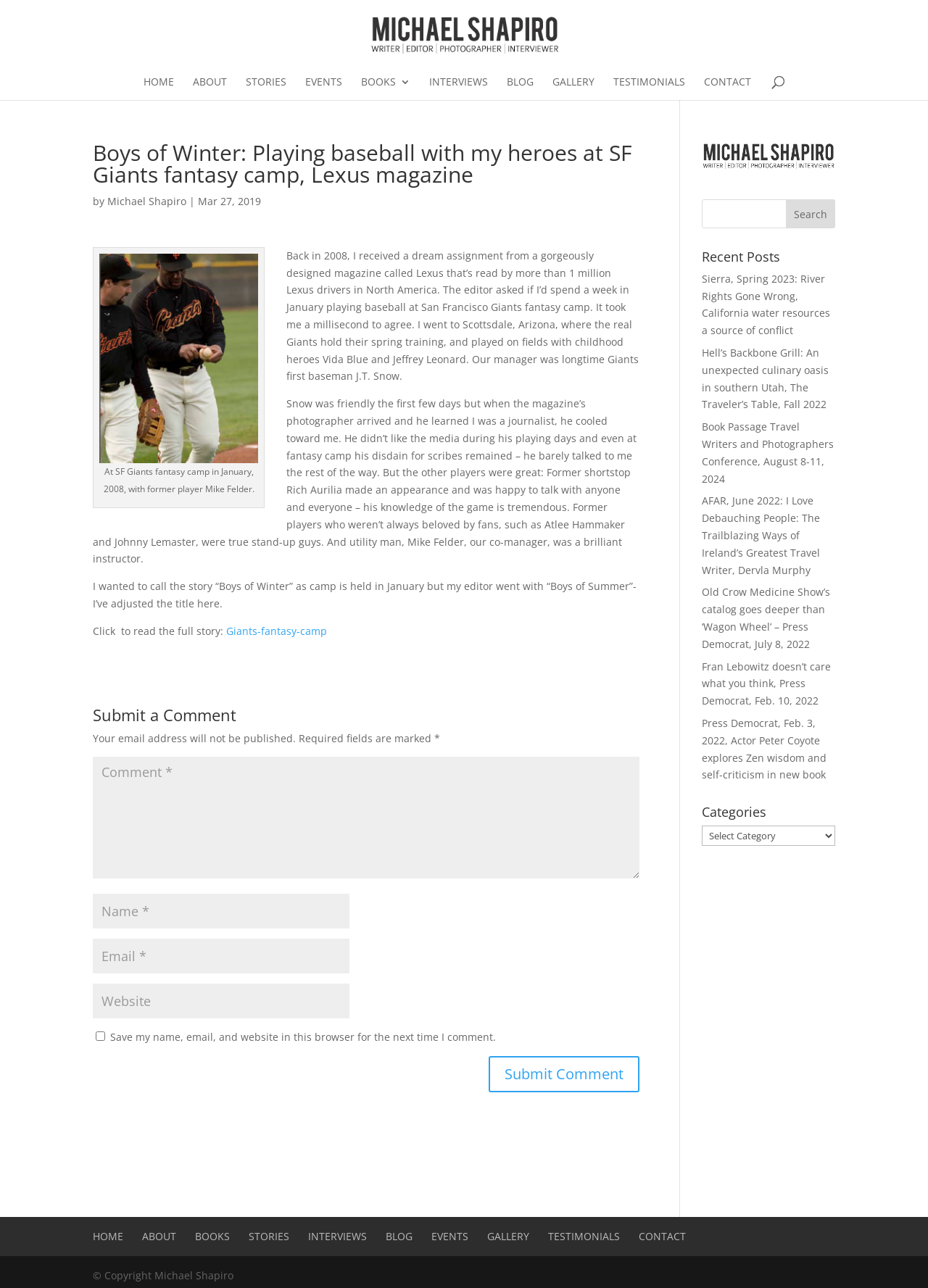Identify the bounding box coordinates of the region I need to click to complete this instruction: "Search for something".

[0.756, 0.155, 0.9, 0.177]